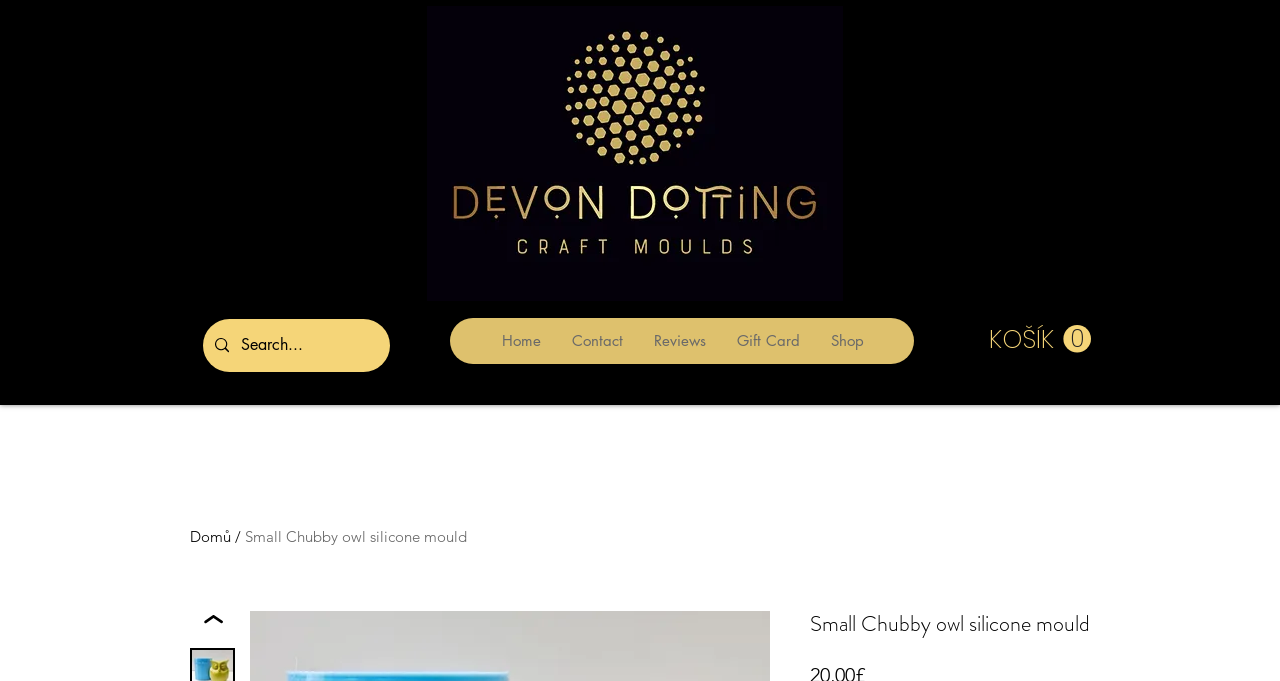Using the details in the image, give a detailed response to the question below:
How many items are in the cart?

I found the cart button on the webpage with the text 'Košík s 0 položkami', which indicates that there are 0 items in the cart.